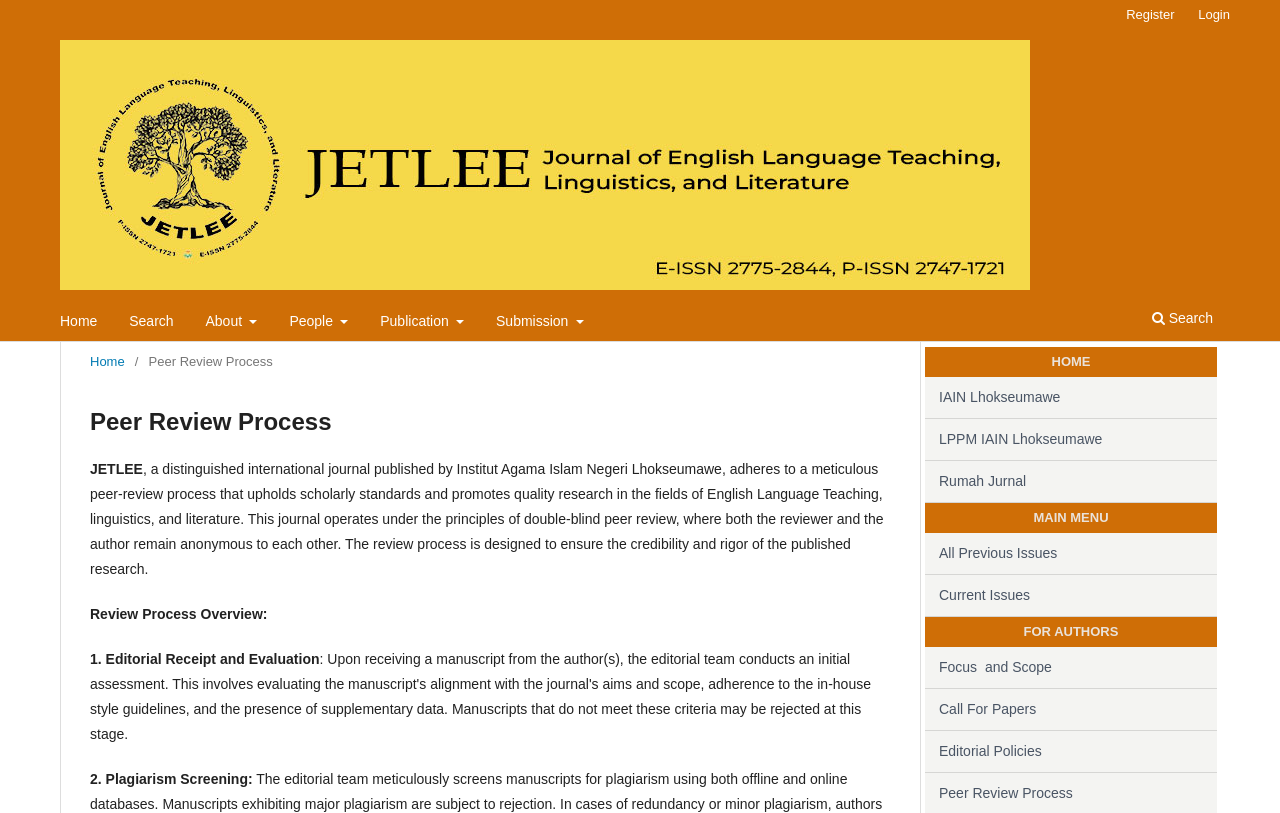Please identify the bounding box coordinates for the region that you need to click to follow this instruction: "visit IAIN Lhokseumawe website".

[0.723, 0.464, 0.951, 0.514]